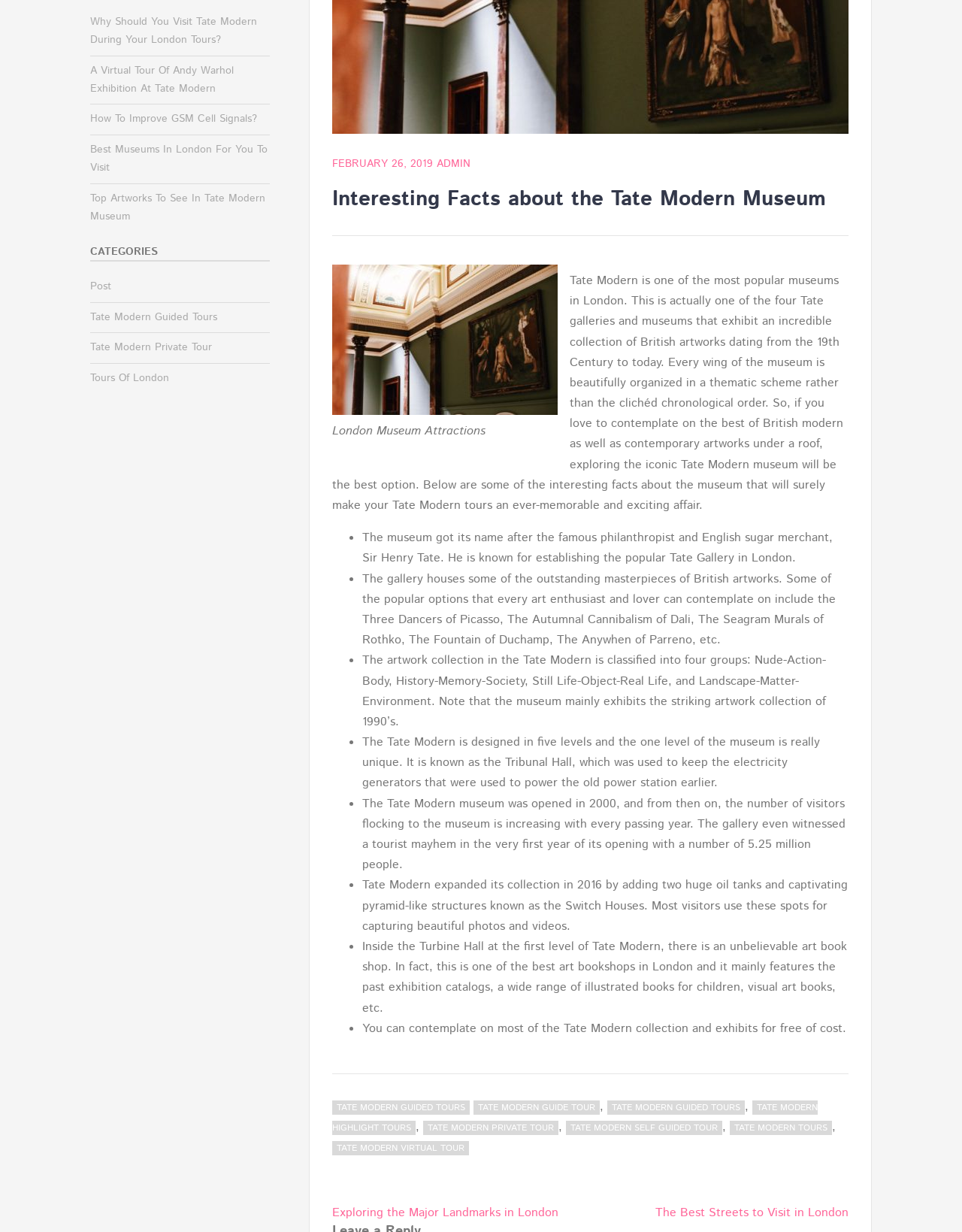Predict the bounding box for the UI component with the following description: "Tate Modern Self Guided Tour".

[0.588, 0.91, 0.751, 0.921]